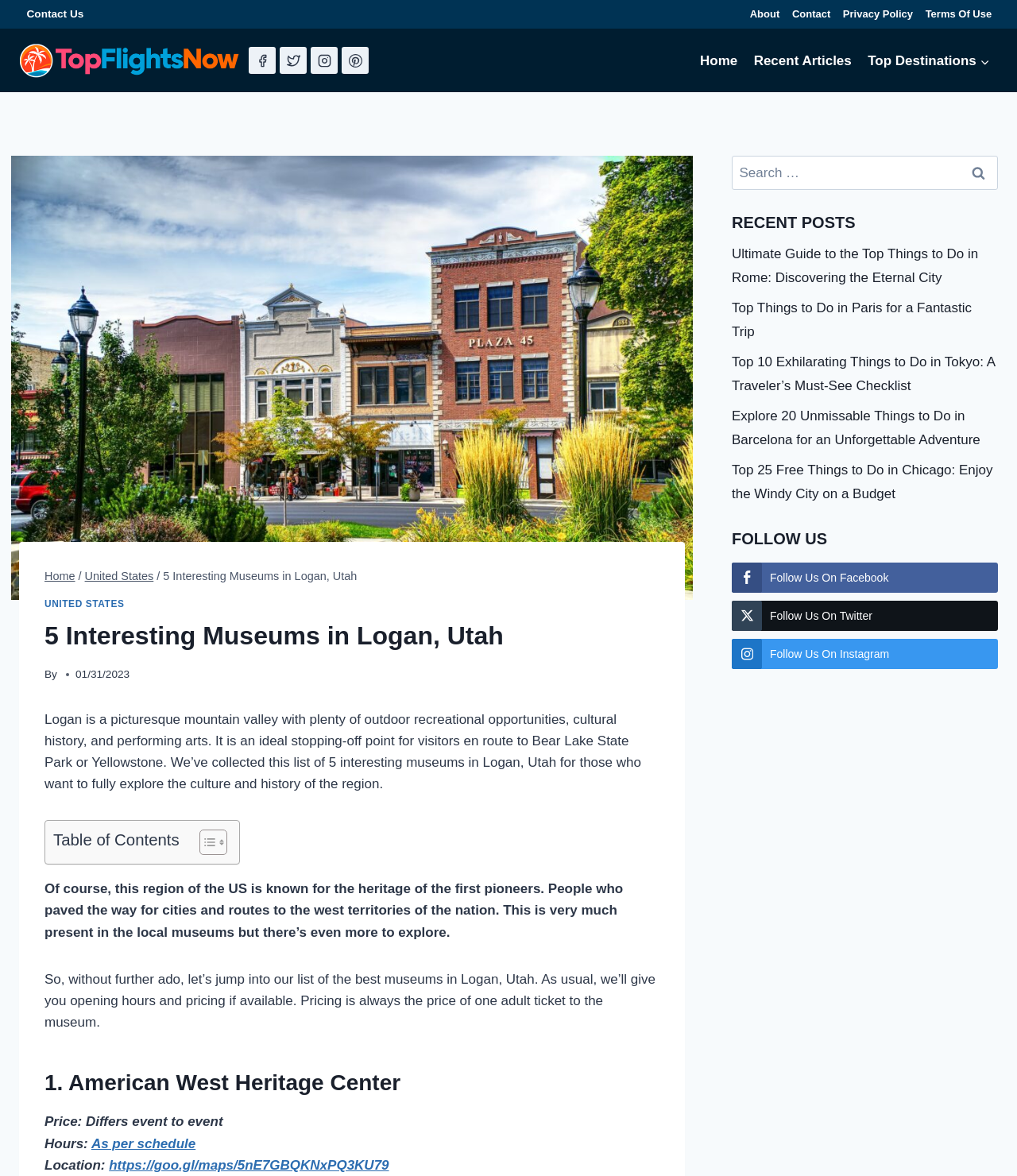What is the name of the first museum listed?
Please respond to the question thoroughly and include all relevant details.

The question asks for the name of the first museum listed on the webpage. By looking at the webpage content, we can see that the first museum listed is the 'American West Heritage Center', which is mentioned in the heading '1. American West Heritage Center'.